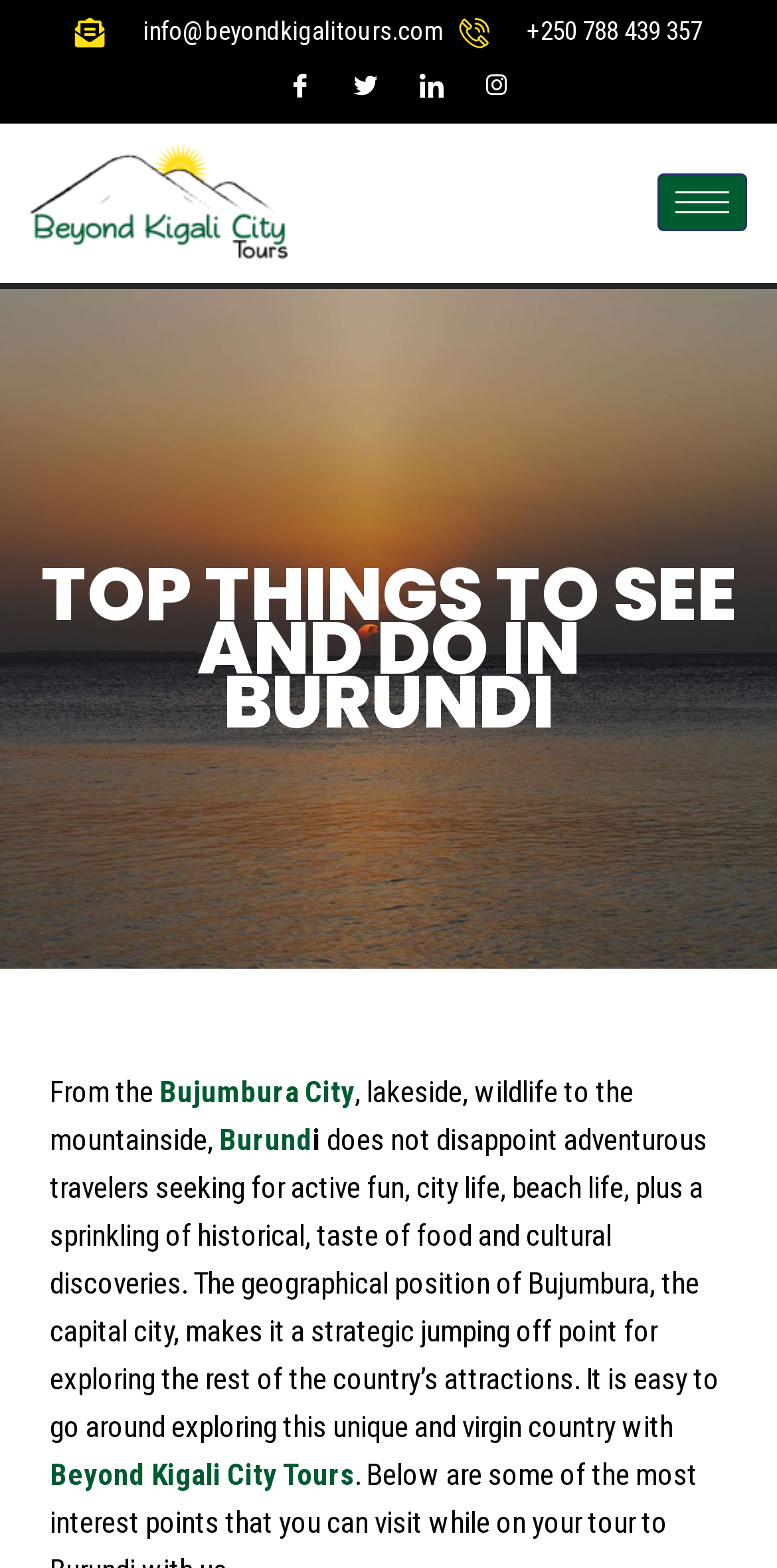Please determine the bounding box coordinates of the element's region to click in order to carry out the following instruction: "Contact us through email". The coordinates should be four float numbers between 0 and 1, i.e., [left, top, right, bottom].

[0.097, 0.005, 0.568, 0.036]